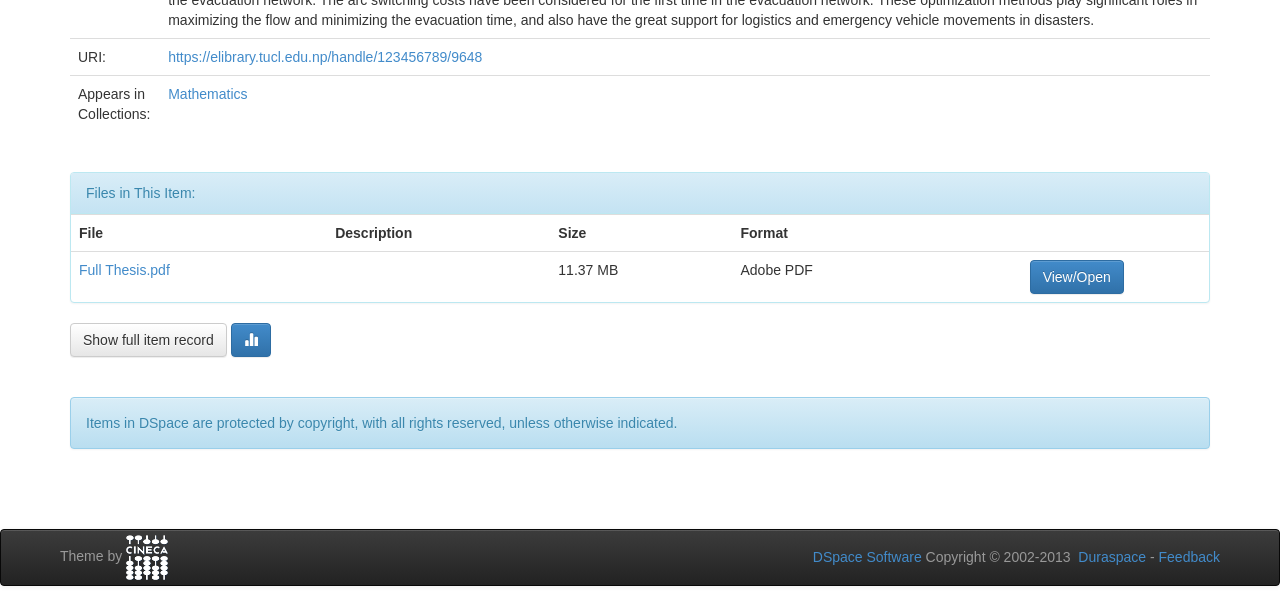Locate the bounding box coordinates of the clickable element to fulfill the following instruction: "View the full thesis". Provide the coordinates as four float numbers between 0 and 1 in the format [left, top, right, bottom].

[0.062, 0.433, 0.133, 0.459]